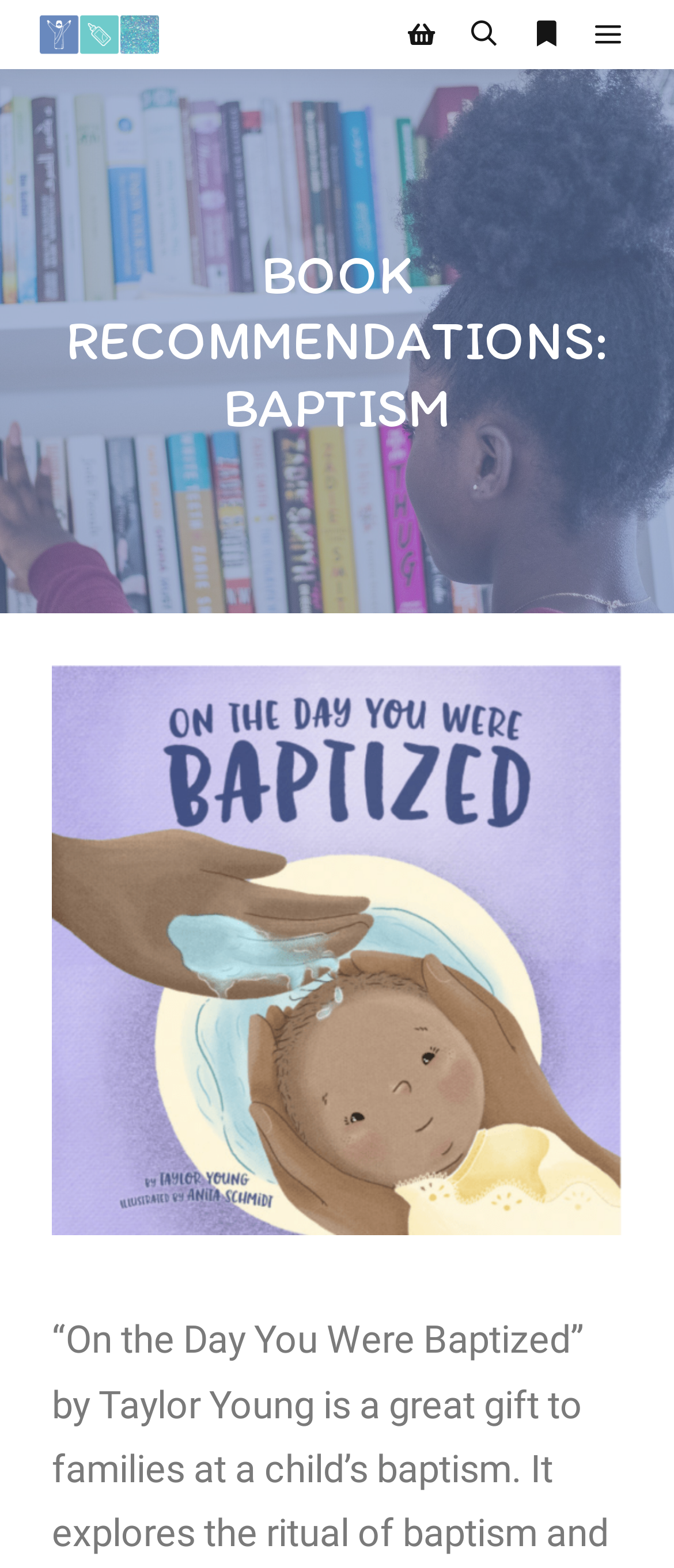Provide a brief response to the question below using a single word or phrase: 
What is the name of the website?

Jesus, Glue & Glitter